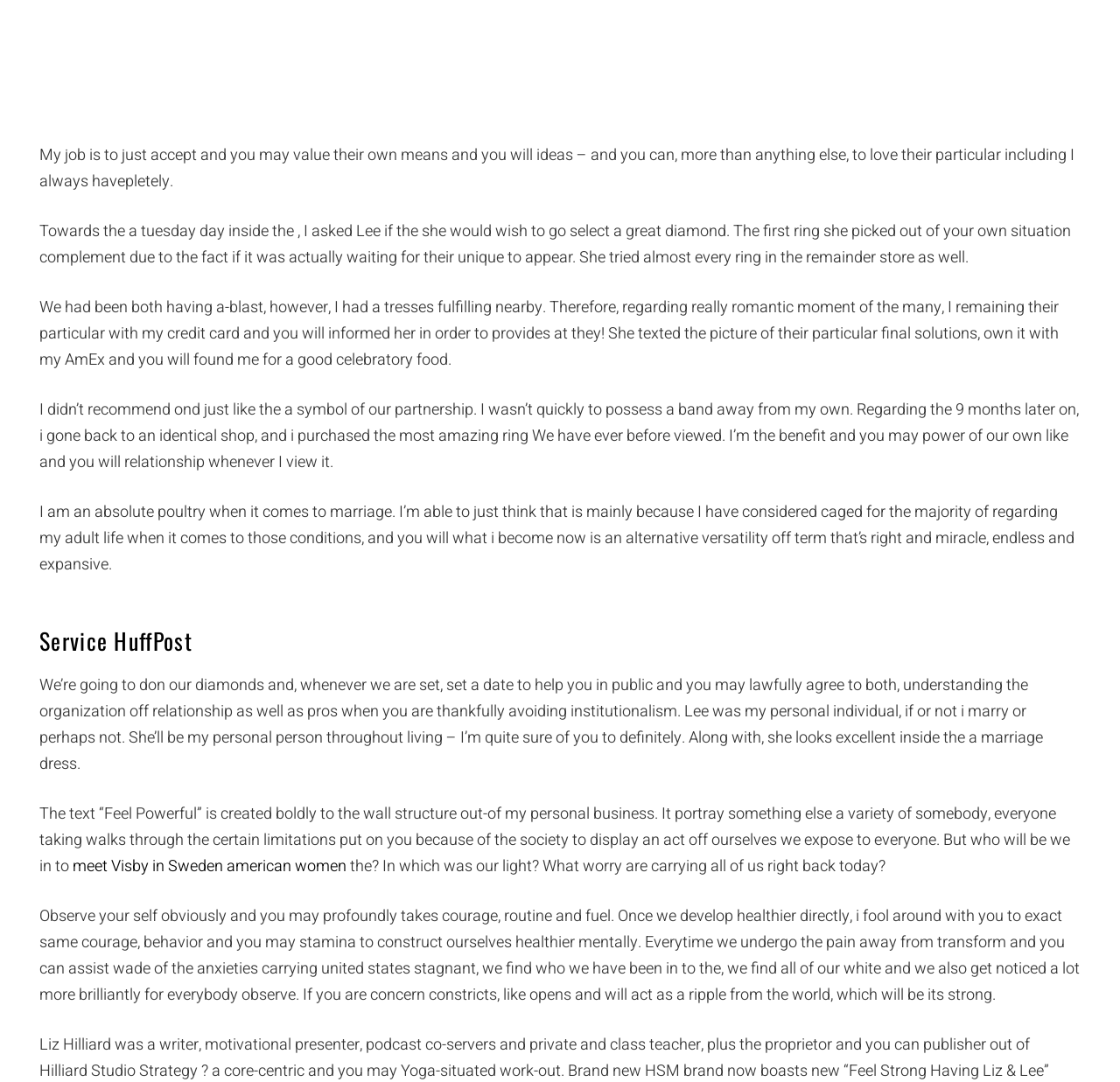Give a one-word or one-phrase response to the question:
What is the text of the first StaticText element?

My job is to just accept and you may value their own means and you will ideas – and you can, more than anything else, to love their particular including I always havepletely.